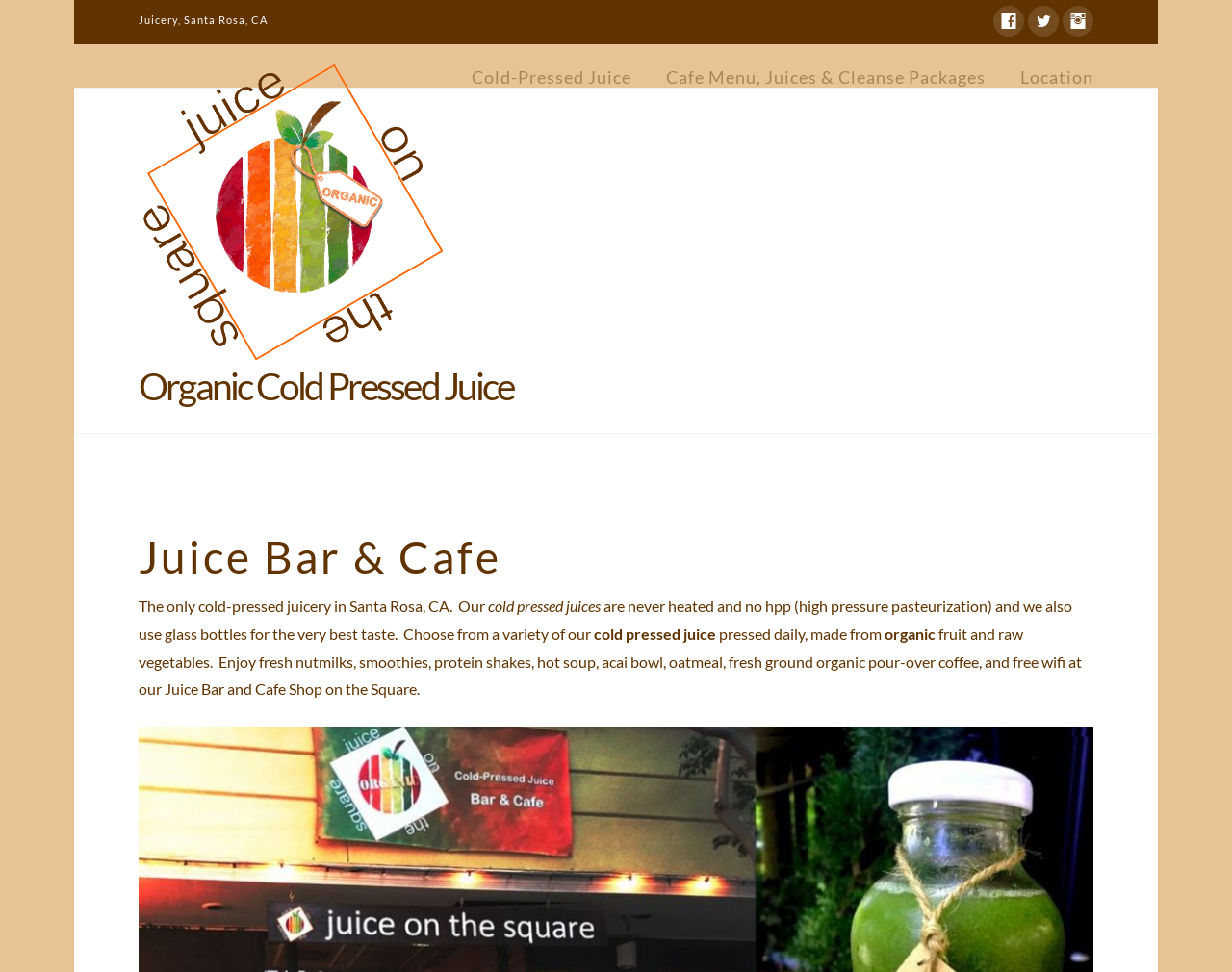What is available at the cafe besides juice?
Carefully analyze the image and provide a detailed answer to the question.

I found the answer by reading the text 'Enjoy fresh nutmilks, smoothies, protein shakes, hot soup, acai bowl, oatmeal, fresh ground organic pour-over coffee, and free wifi' which lists various food and drink options available at the cafe besides juice.